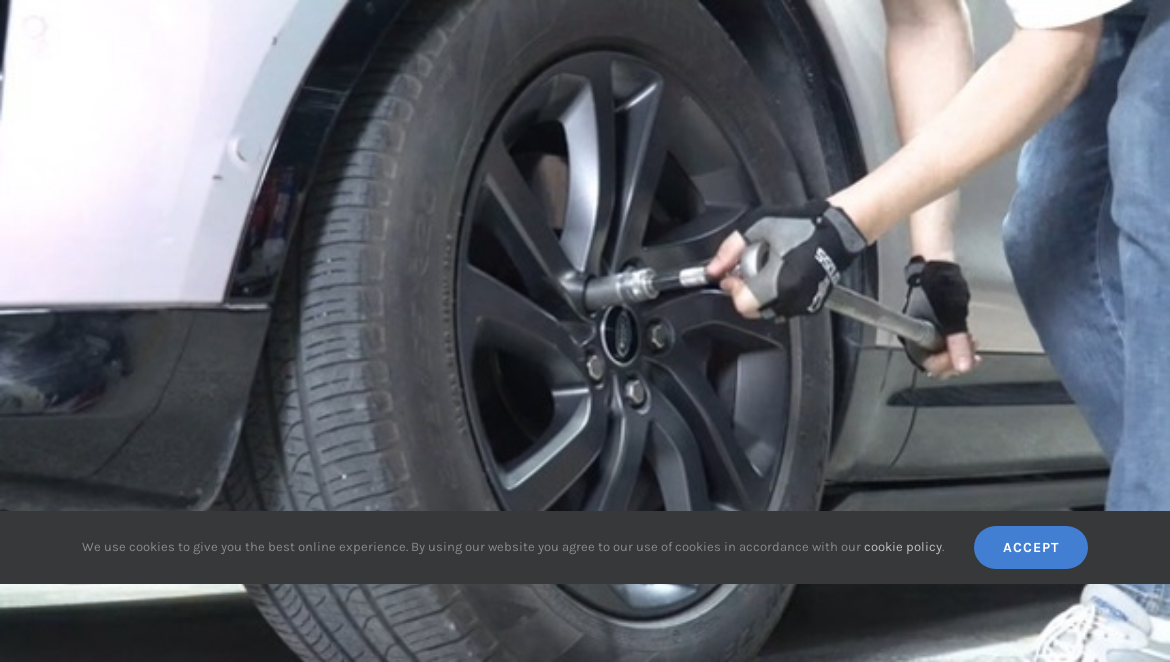Respond to the following question using a concise word or phrase: 
What is the purpose of the wheel spacers?

Improve off-road capabilities